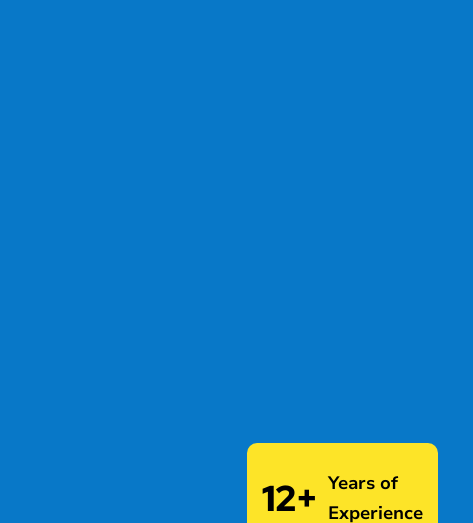Give a one-word or one-phrase response to the question:
What is the purpose of the visual design?

To communicate expertise